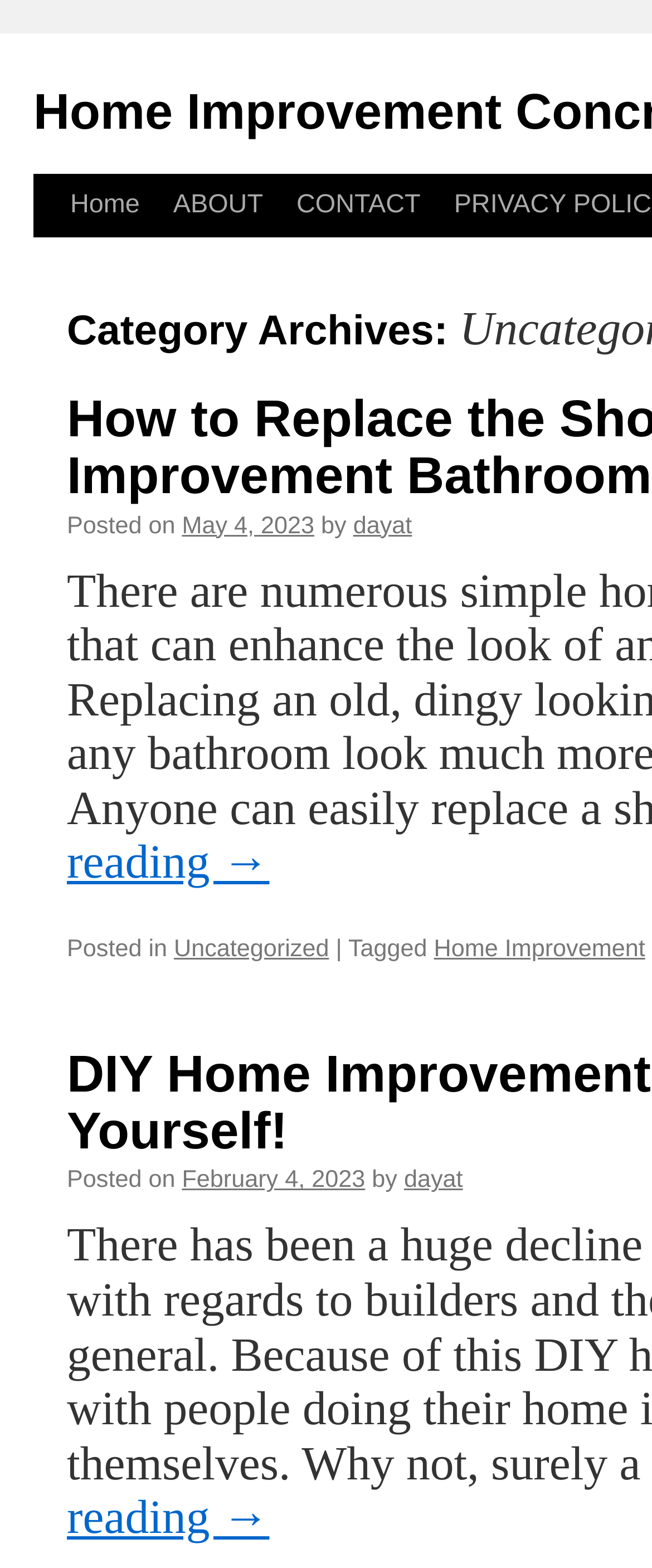Please find the bounding box coordinates of the section that needs to be clicked to achieve this instruction: "Click on 'FRIENDS'".

None